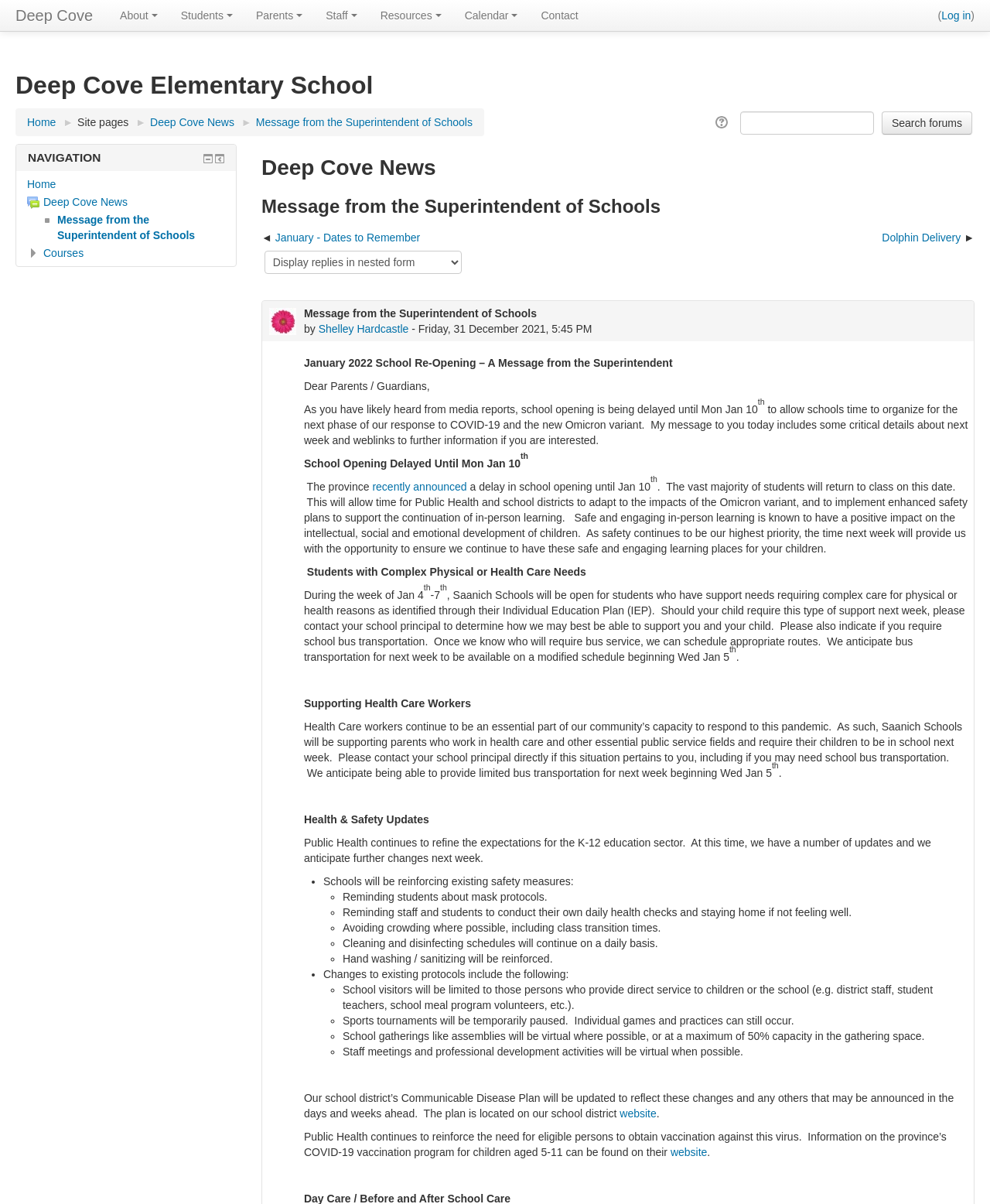Given the description of the UI element: "How To", predict the bounding box coordinates in the form of [left, top, right, bottom], with each value being a float between 0 and 1.

None